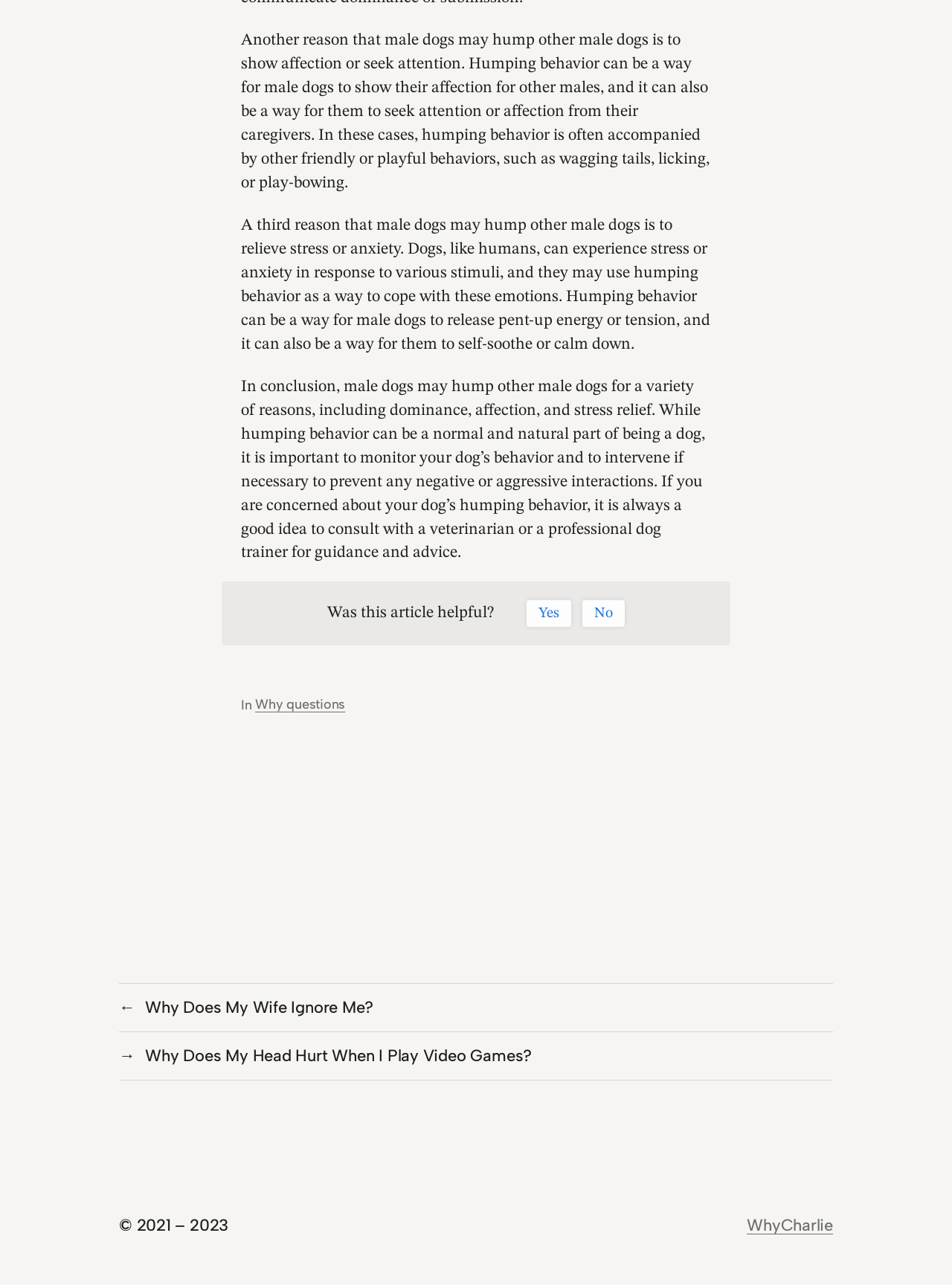Using the information from the screenshot, answer the following question thoroughly:
What is the name of the website?

The name of the website can be determined by examining the link element, which points to the website's homepage and is labeled as 'WhyCharlie'.